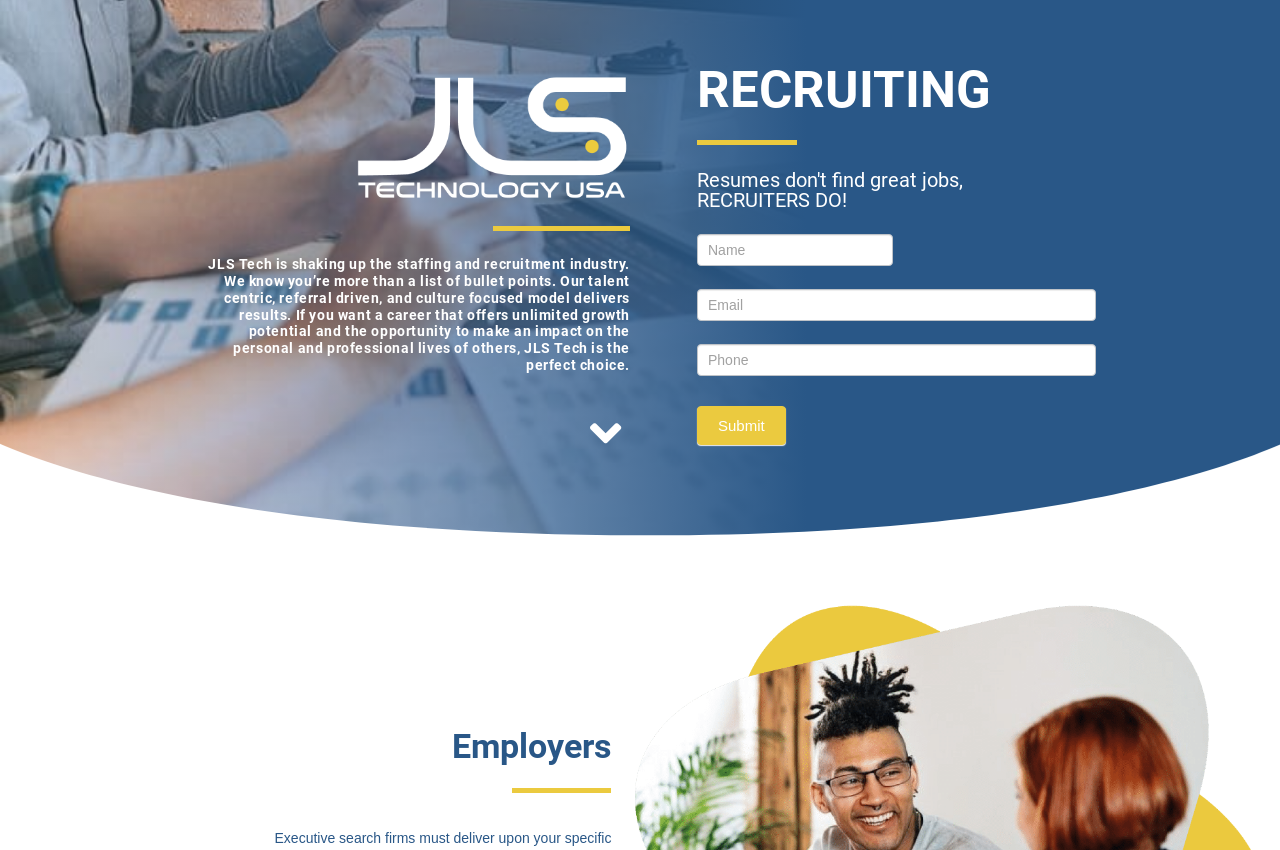What is the main focus of JLS Tech?
Please provide a single word or phrase in response based on the screenshot.

Staffing and recruitment